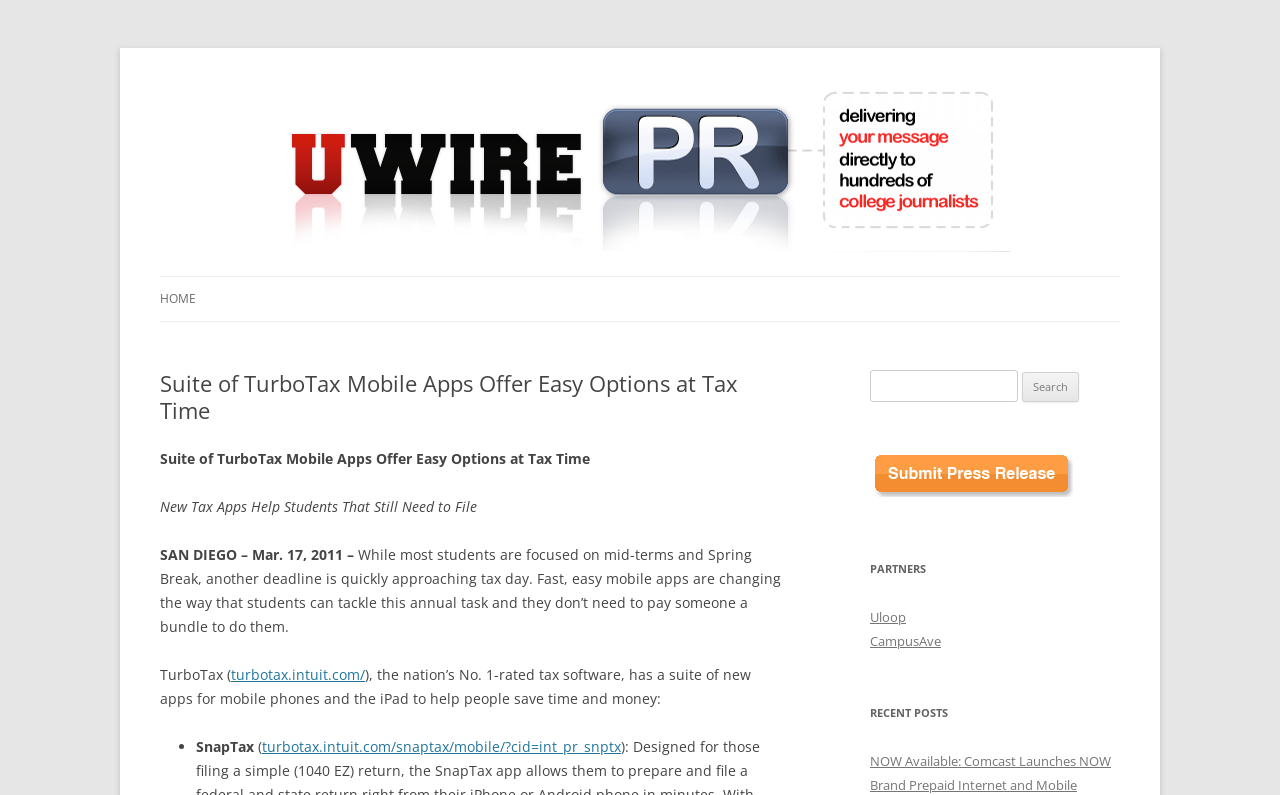What is the name of the university press release distribution platform?
Based on the image, answer the question with a single word or brief phrase.

UWIRE